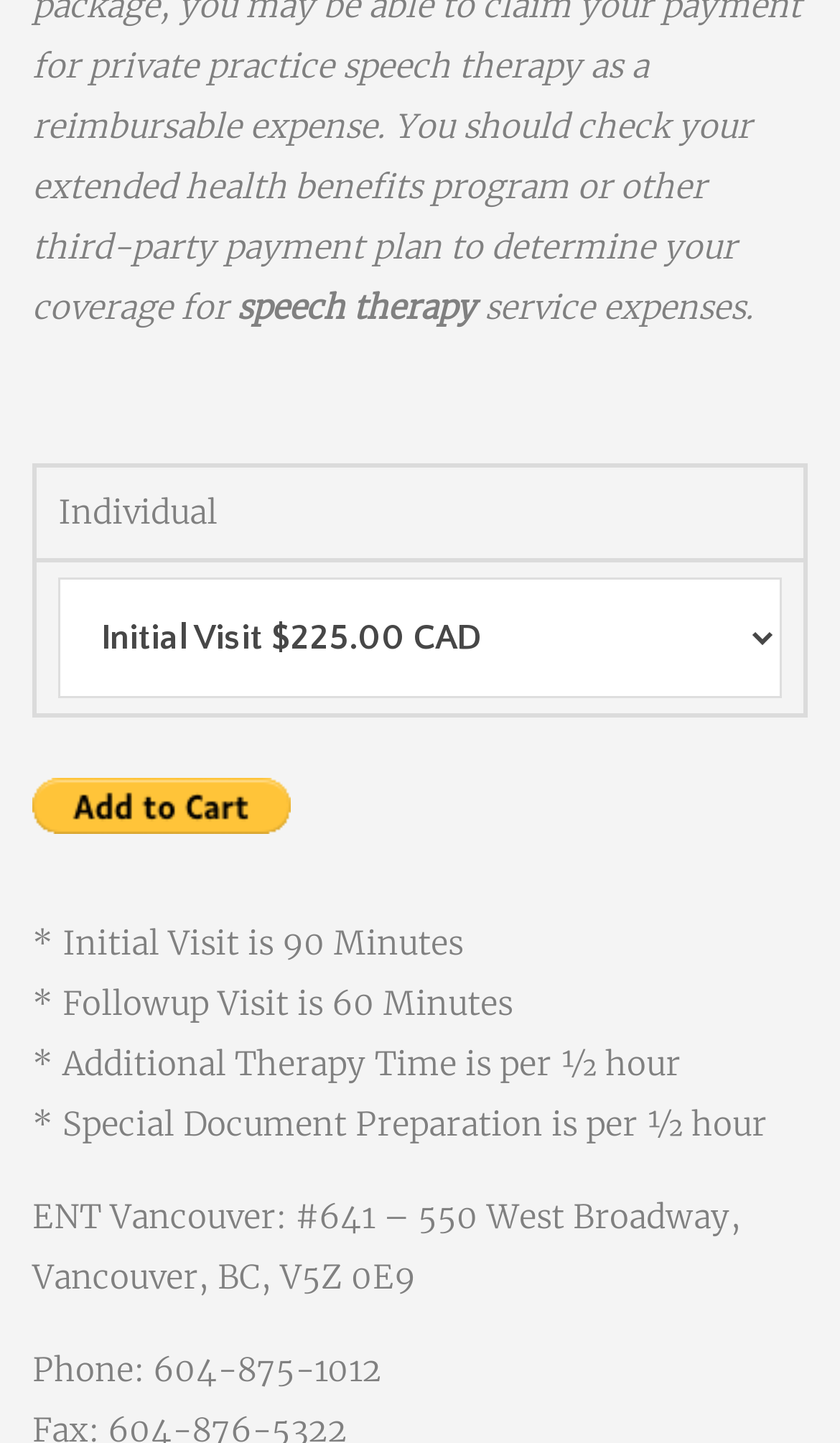Analyze the image and provide a detailed answer to the question: What is the duration of the follow-up visit?

The duration of the follow-up visit can be found in the static text on the webpage, which states '* Followup Visit is 60 Minutes'.